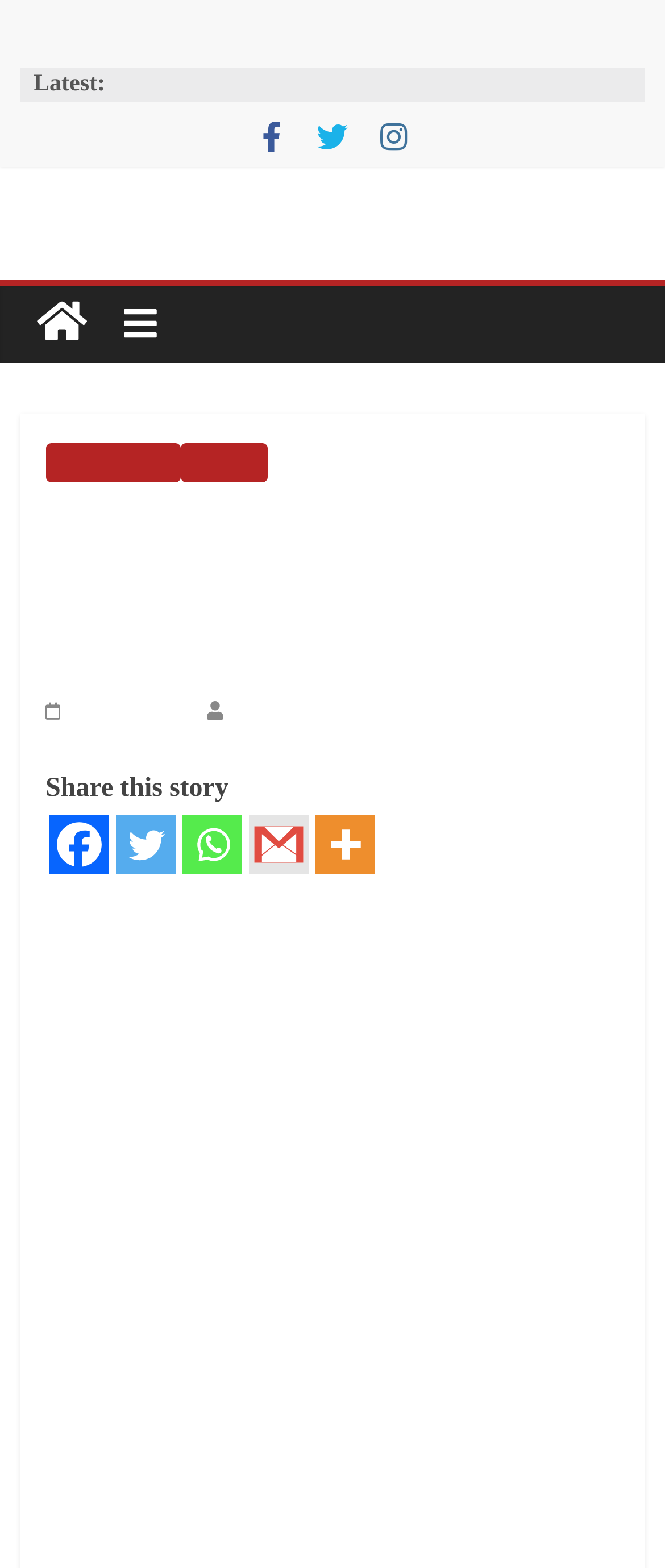Could you highlight the region that needs to be clicked to execute the instruction: "Read the latest news"?

[0.068, 0.283, 0.273, 0.307]